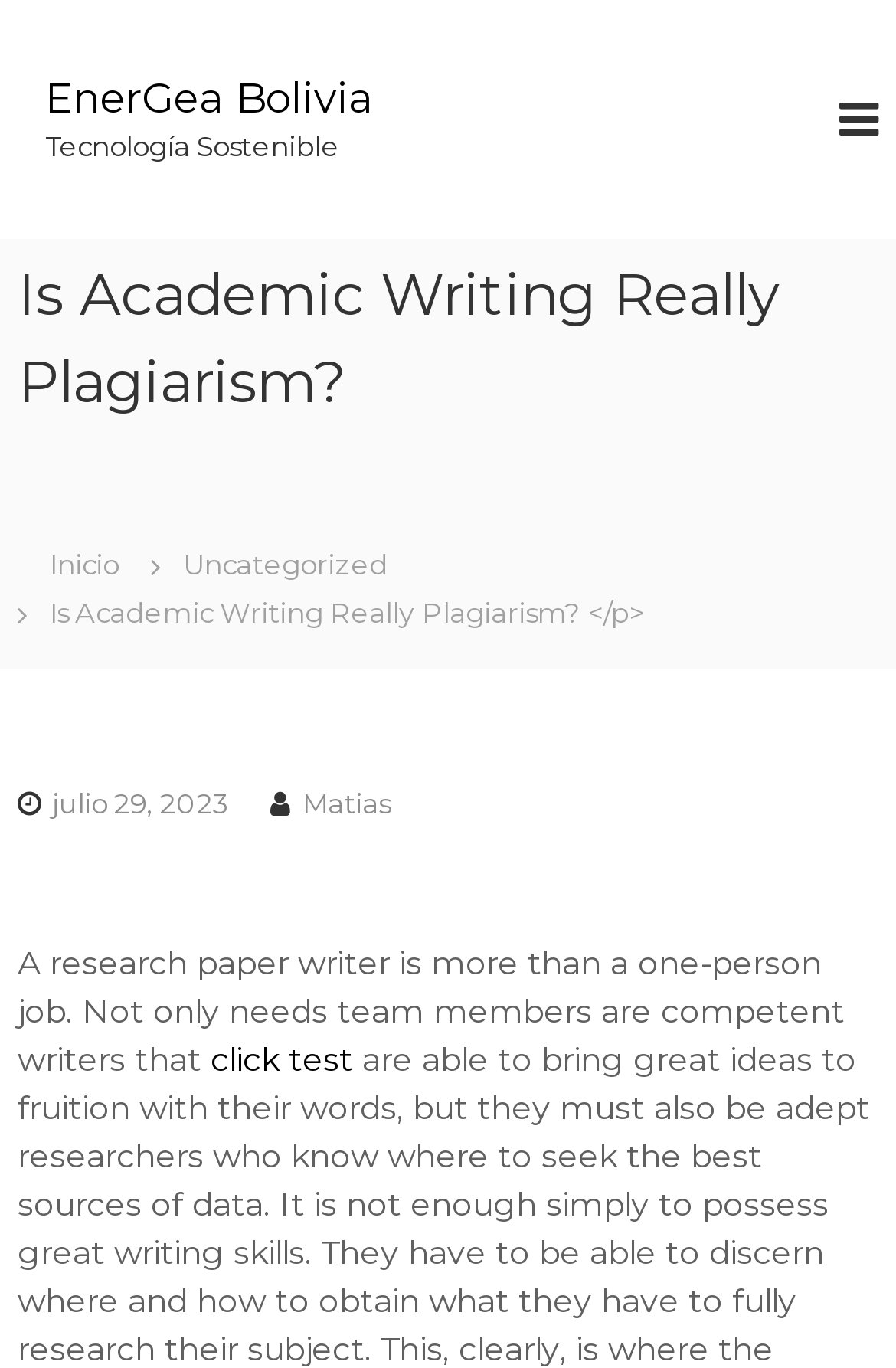Answer the following query concisely with a single word or phrase:
What is the topic of the article?

Academic Writing